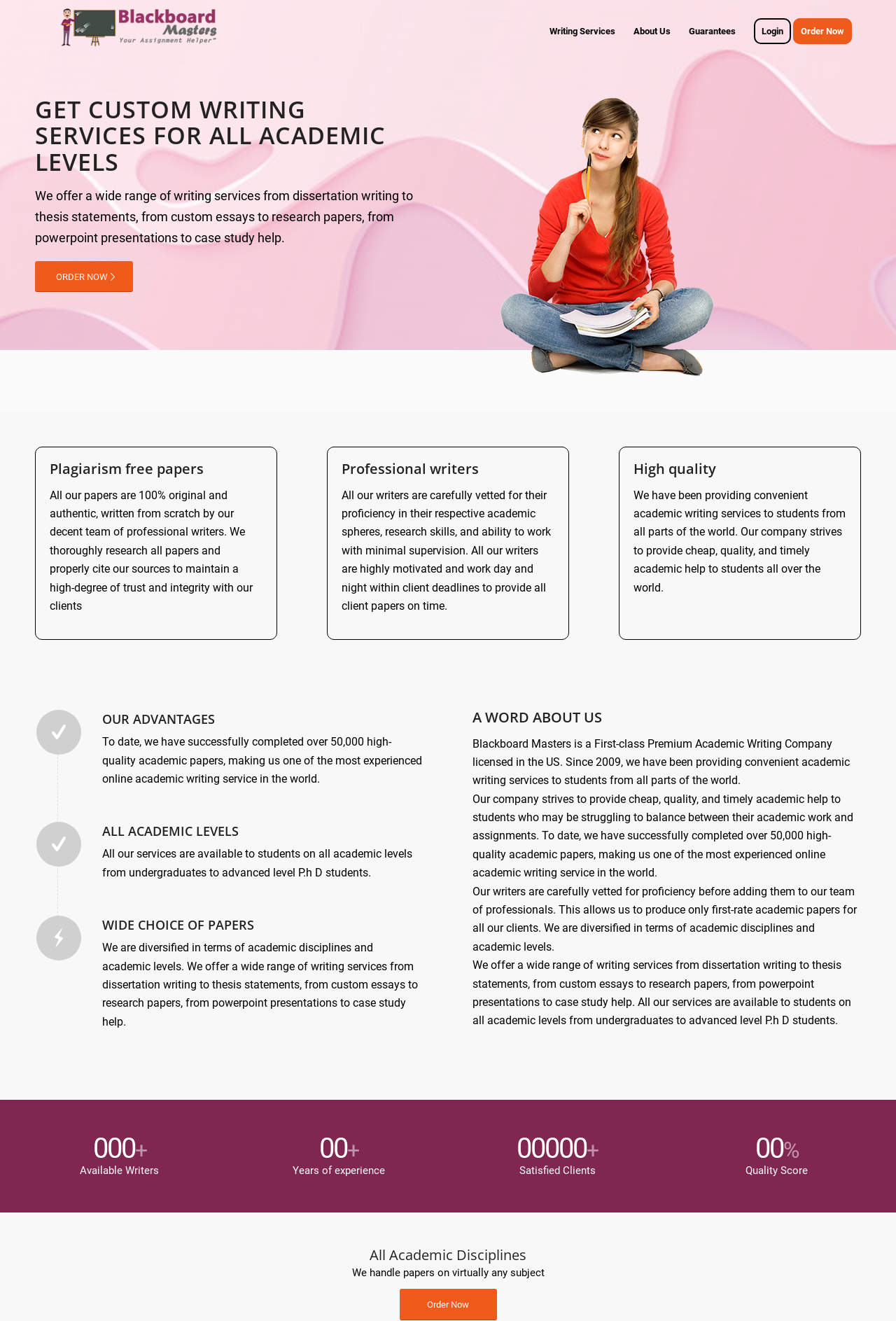How many high-quality academic papers have Blackboard Masters completed?
Based on the content of the image, thoroughly explain and answer the question.

The webpage states that Blackboard Masters has successfully completed over 50,000 high-quality academic papers, making them one of the most experienced online academic writing services in the world.